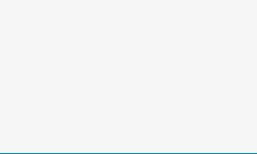Give a short answer using one word or phrase for the question:
What is the focus of the surrounding elements?

Collaboration and partnership